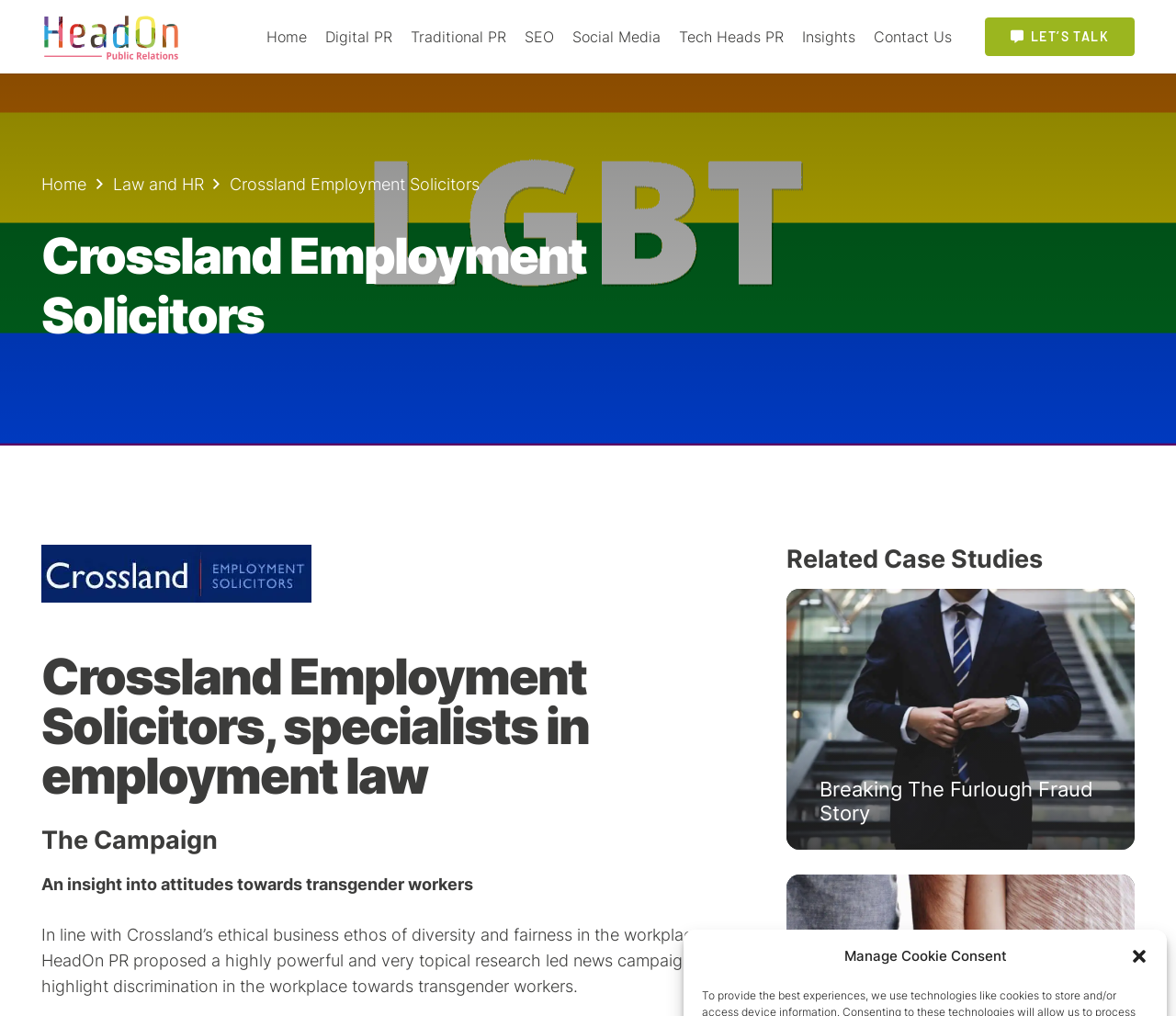Utilize the information from the image to answer the question in detail:
What is the name of the PR agency involved in the case study?

Based on the webpage, I can see that the PR agency involved in the case study is HeadOn PR, which is mentioned in the image 'HeadOn PR' and also in the text 'HeadOn PR proposed a highly powerful and very topical research led news campaign'.